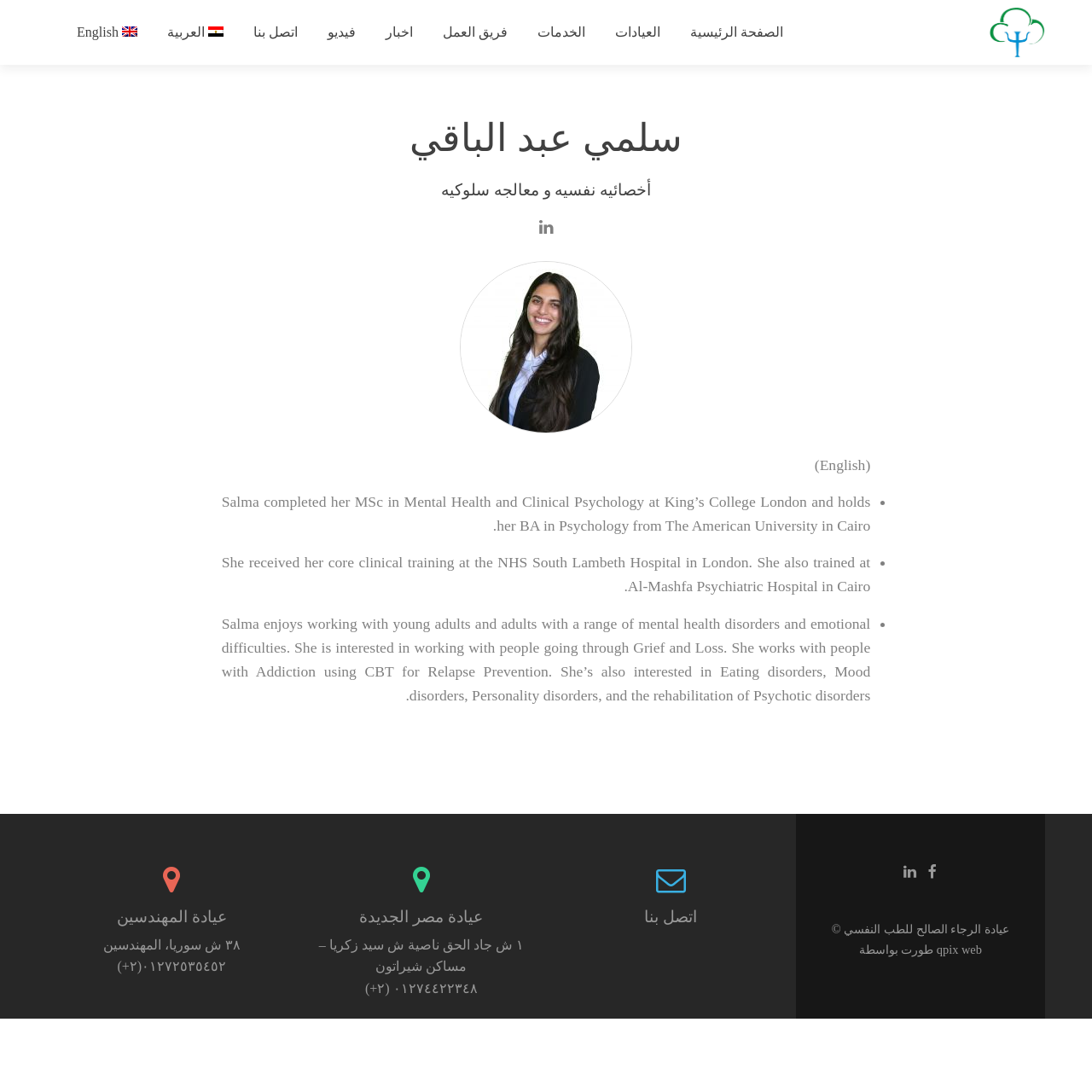Identify and provide the main heading of the webpage.

سلمي عبد الباقي